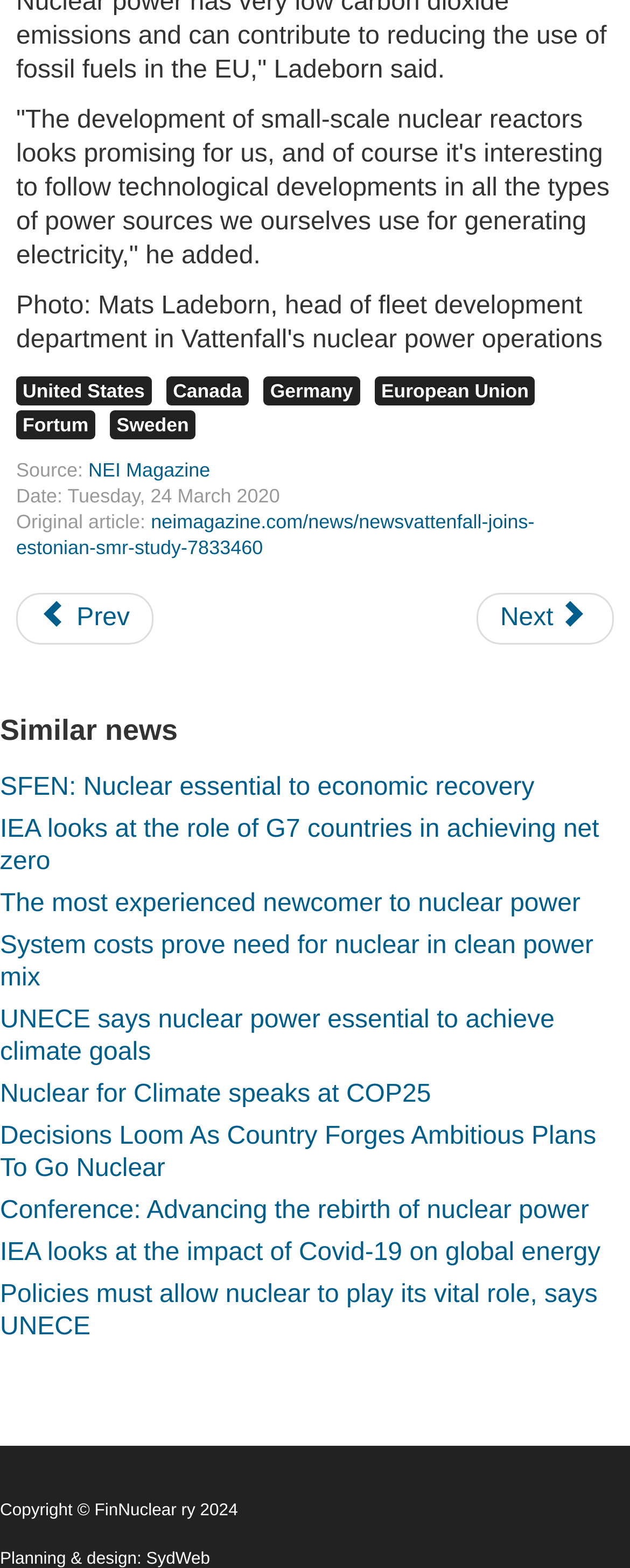What is the name of the company mentioned in the article? Using the information from the screenshot, answer with a single word or phrase.

Fortum